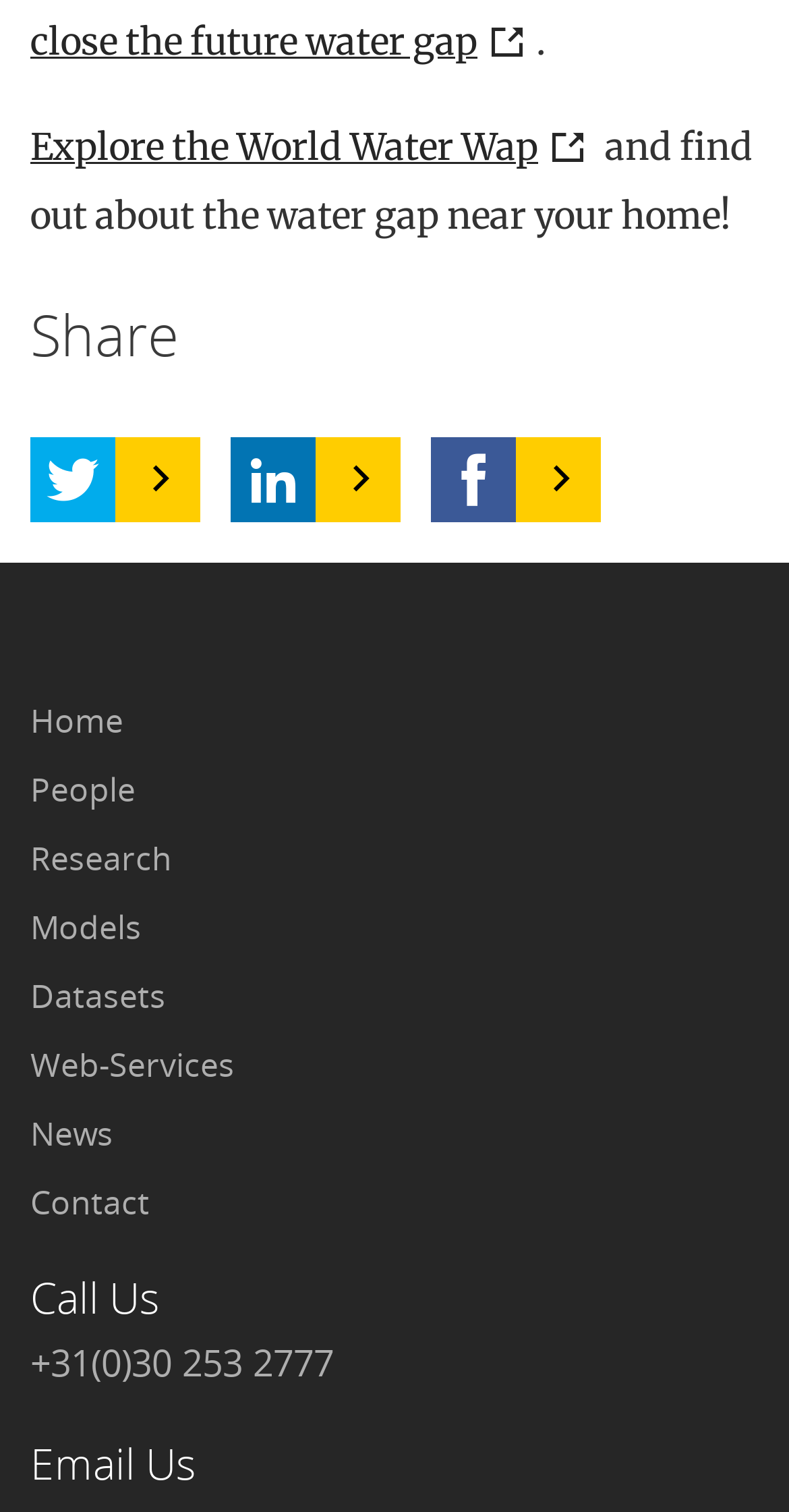What is the first option in the navigation menu?
Answer the question with just one word or phrase using the image.

Home